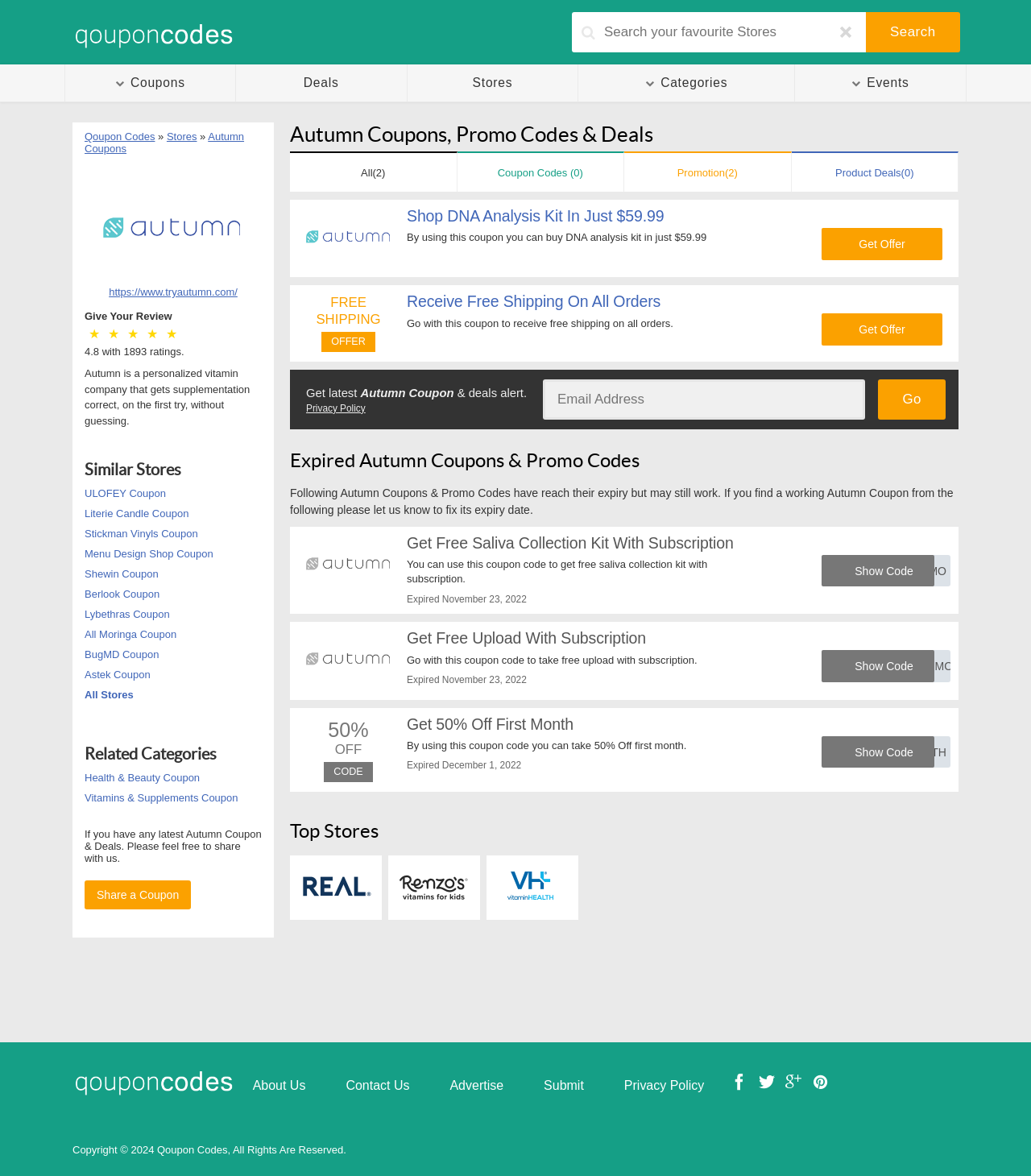Find the bounding box coordinates of the element to click in order to complete this instruction: "Visit the 'Allen Edmonds’ store locator'". The bounding box coordinates must be four float numbers between 0 and 1, denoted as [left, top, right, bottom].

None